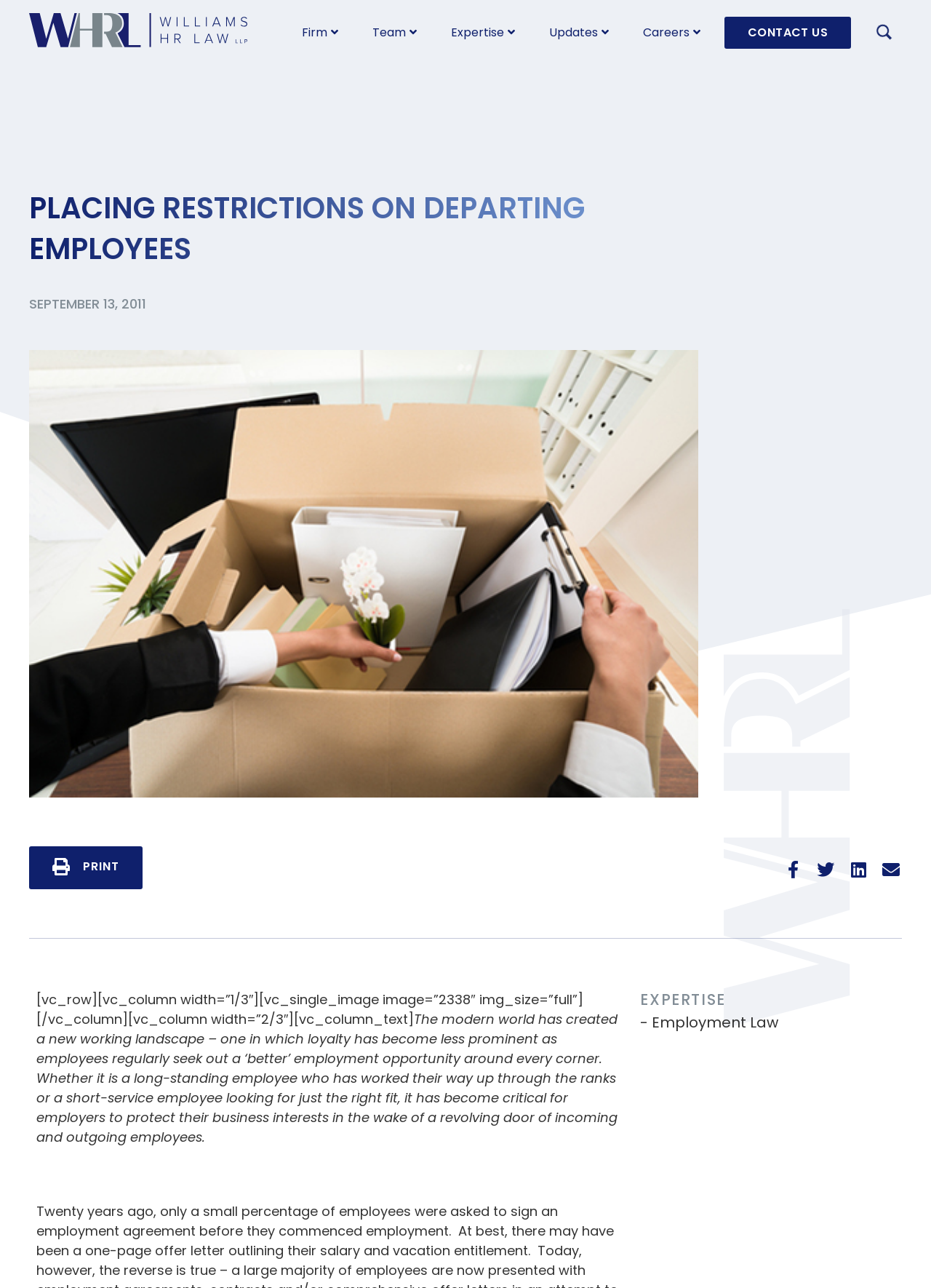Locate the bounding box coordinates of the clickable part needed for the task: "Click the 'PRINT' link".

[0.031, 0.657, 0.153, 0.69]